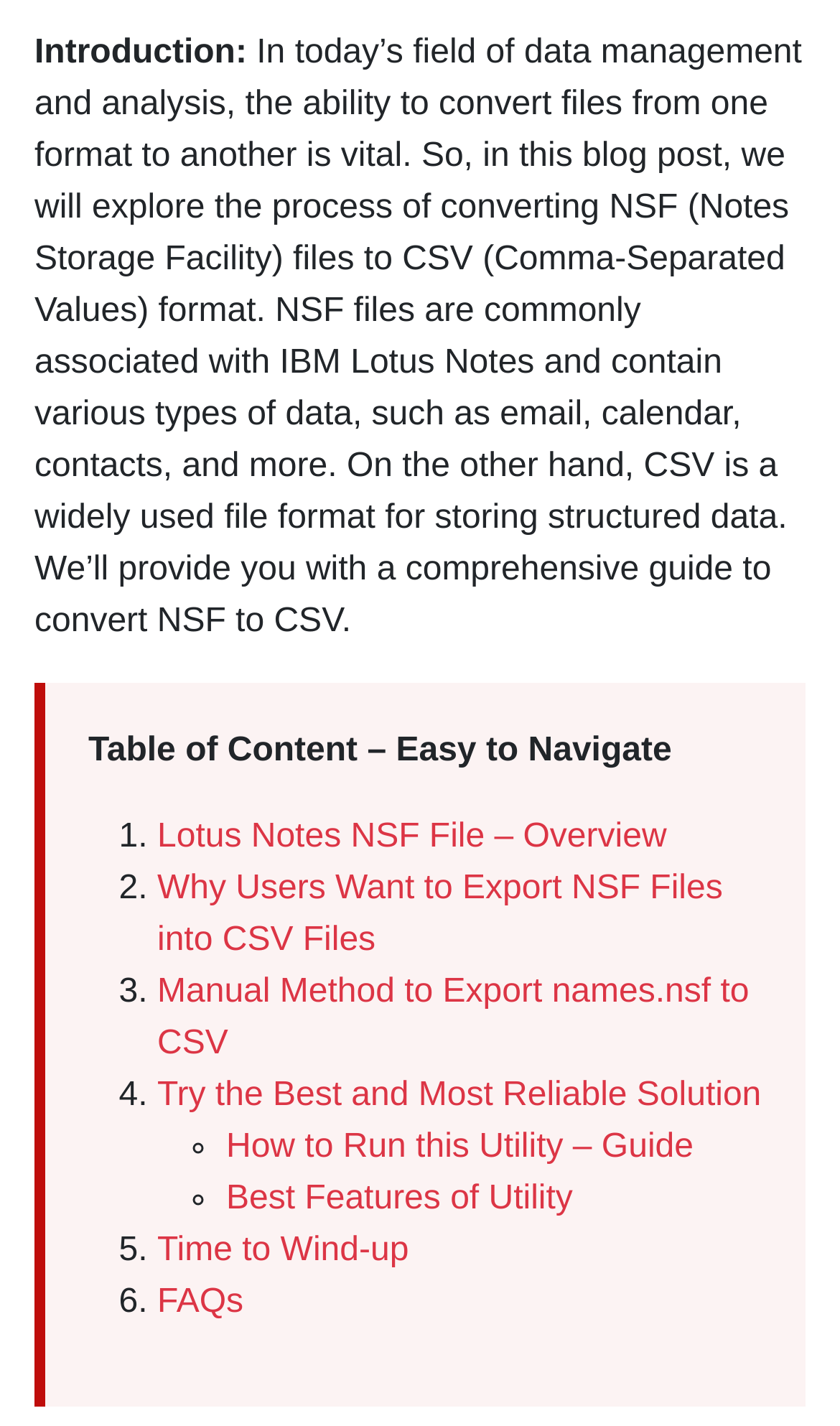How many FAQs are mentioned? Examine the screenshot and reply using just one word or a brief phrase.

One